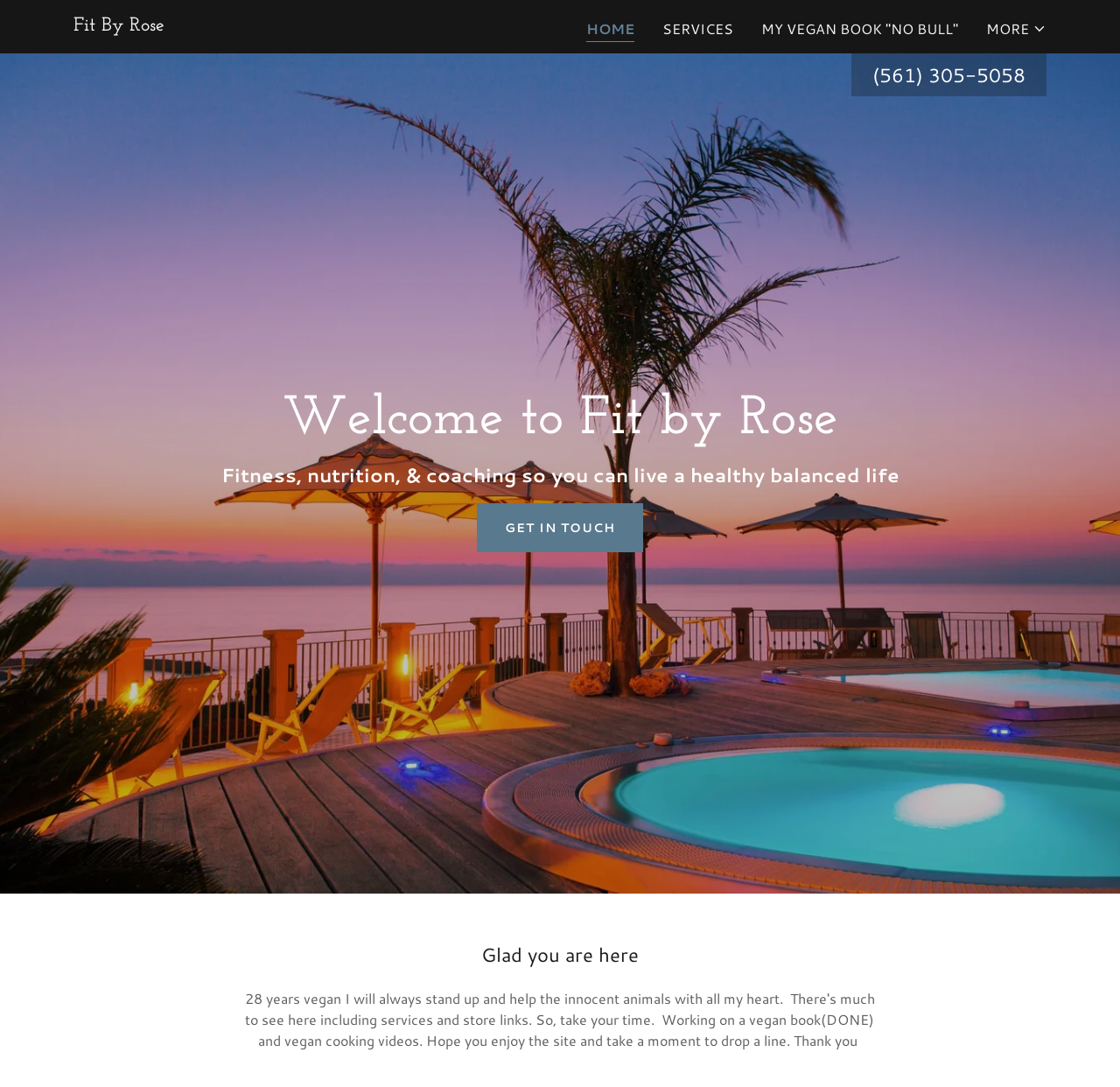Given the element description: "Home", predict the bounding box coordinates of the UI element it refers to, using four float numbers between 0 and 1, i.e., [left, top, right, bottom].

[0.523, 0.017, 0.566, 0.039]